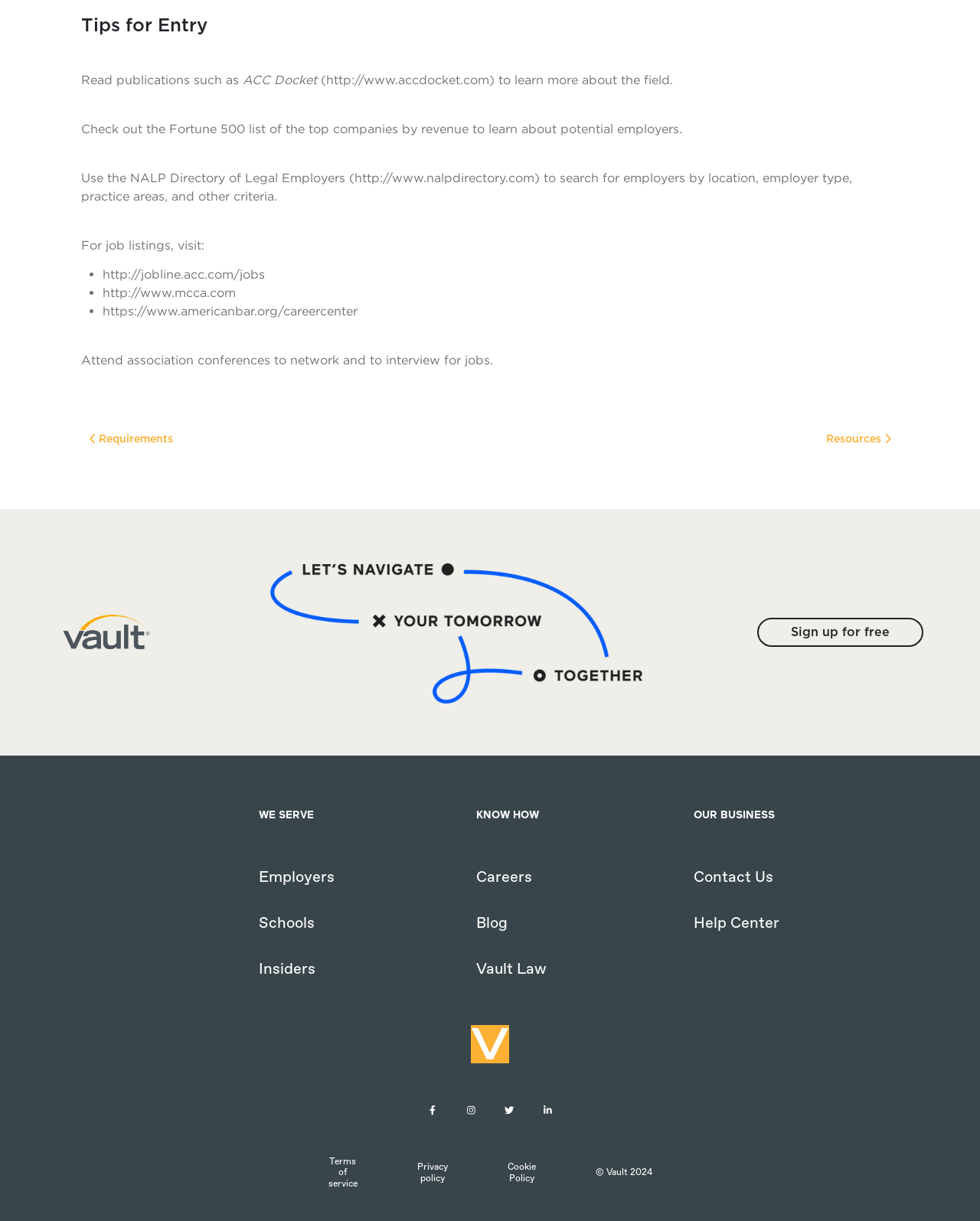Show the bounding box coordinates for the HTML element as described: "Sign up for free".

[0.772, 0.506, 0.942, 0.53]